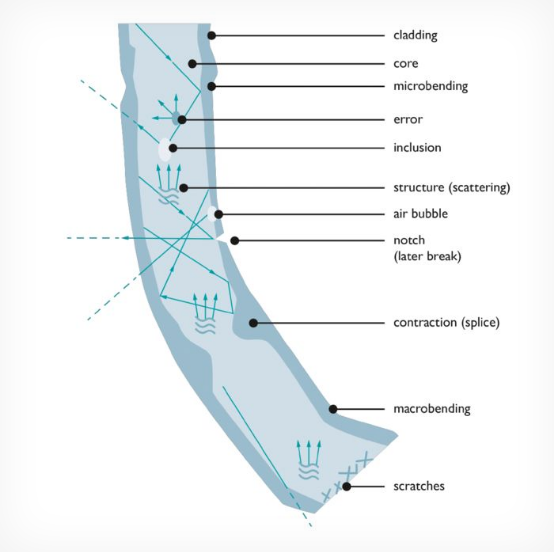What are the small imperfections on the surface of a fiber-optic cable?
Examine the image and provide an in-depth answer to the question.

The diagram identifies scratches as surface imperfections on the fiber-optic cable that can increase attenuation, emphasizing the need for careful handling and maintenance of fiber-optic cables to prevent such imperfections.